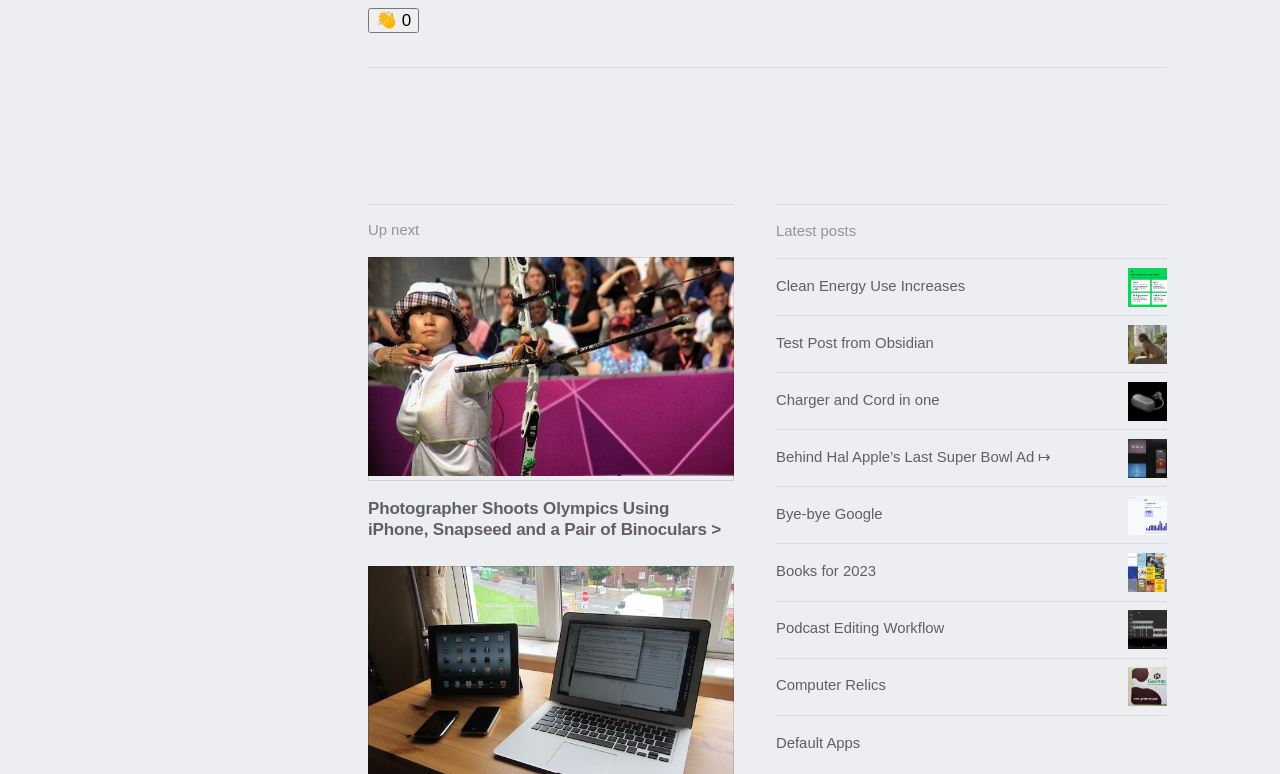Locate the bounding box coordinates of the element to click to perform the following action: 'View the latest posts'. The coordinates should be given as four float values between 0 and 1, in the form of [left, top, right, bottom].

[0.606, 0.289, 0.669, 0.309]